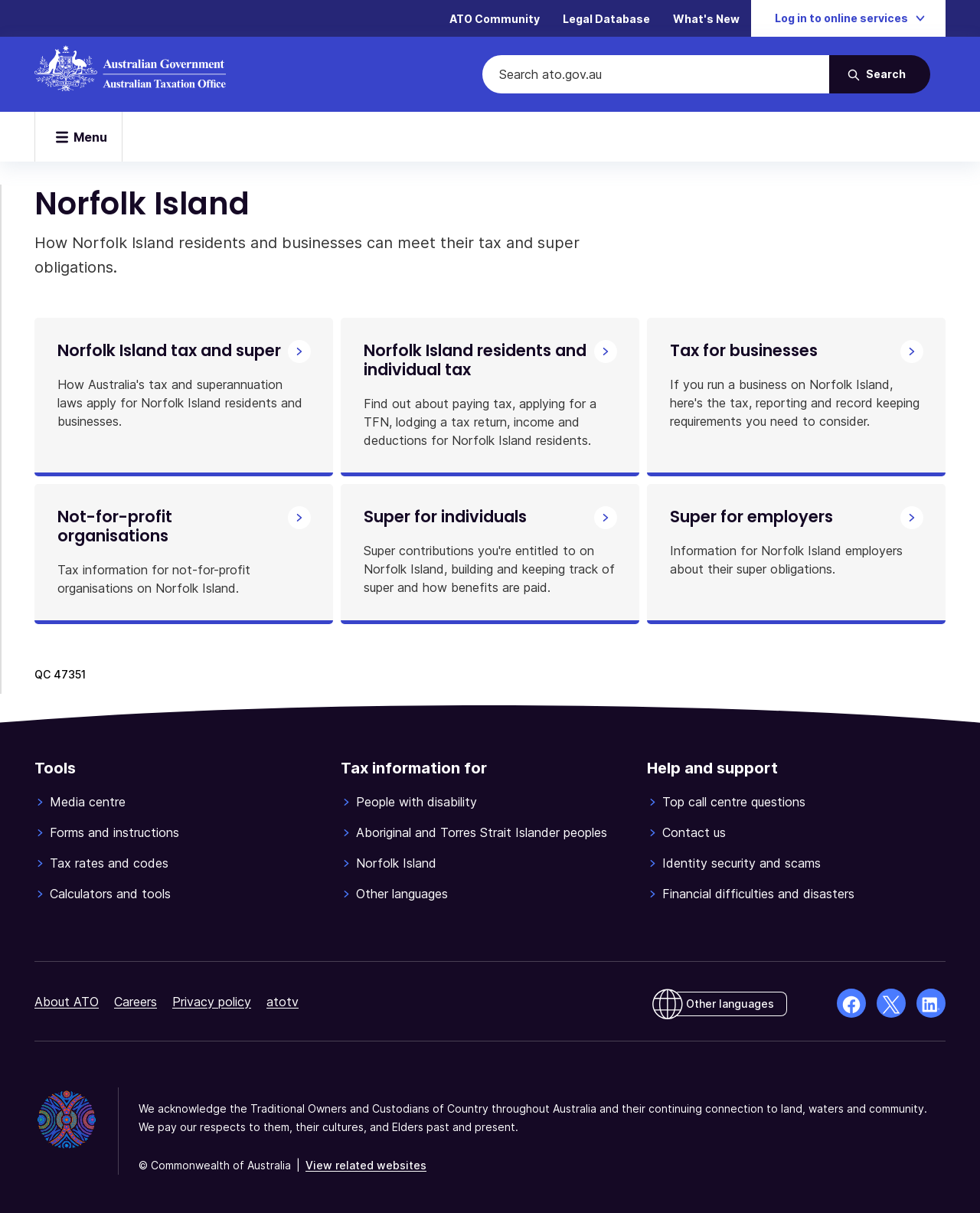Locate the bounding box coordinates of the element you need to click to accomplish the task described by this instruction: "View Norfolk Island tax and super information".

[0.059, 0.281, 0.291, 0.297]